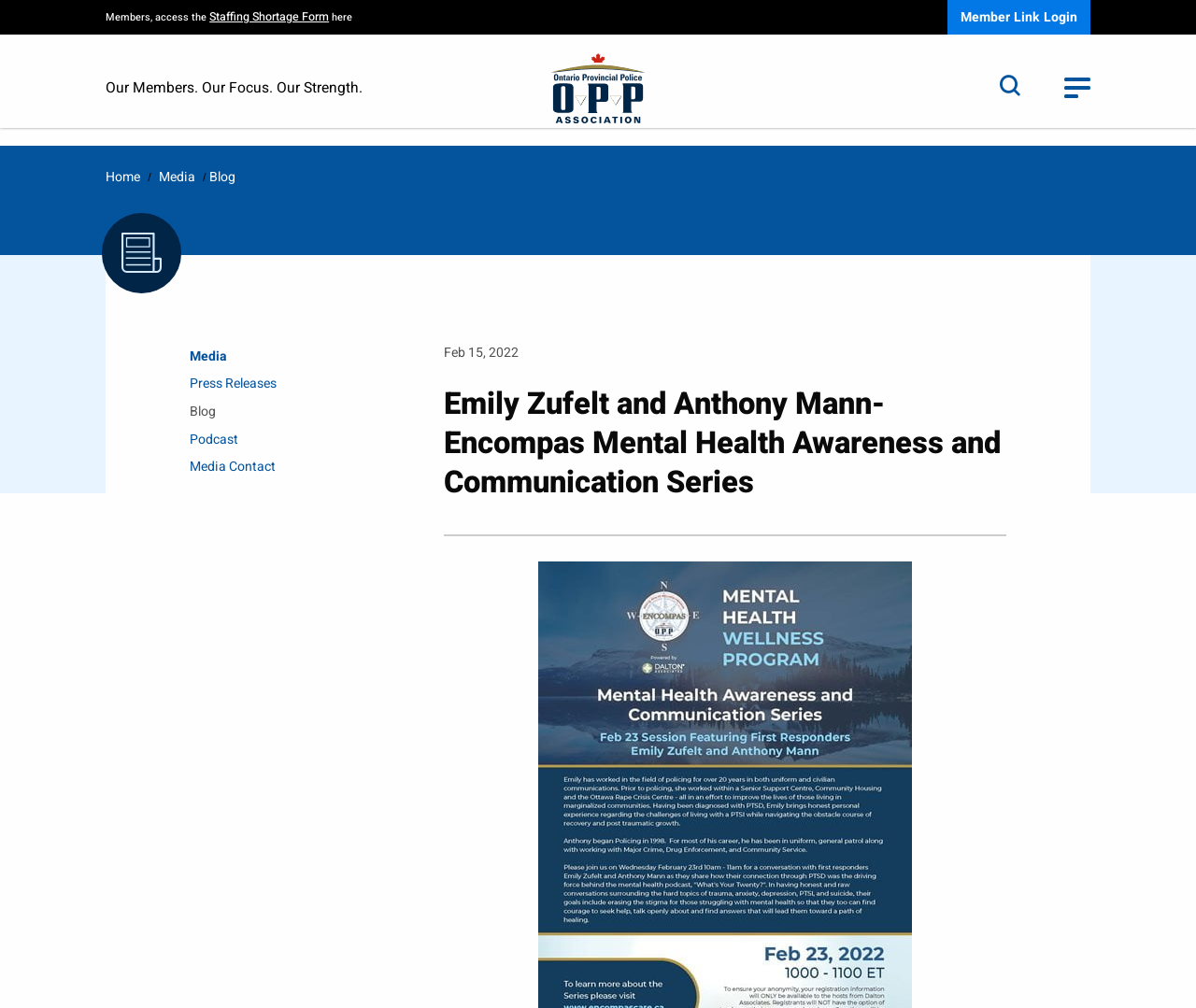What is the date mentioned on the webpage?
From the screenshot, supply a one-word or short-phrase answer.

Feb 15, 2022